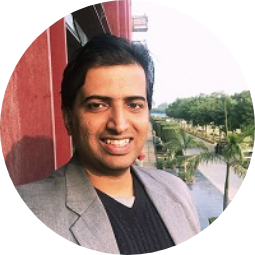Where is O.P. Jindal Global University based?
Please provide an in-depth and detailed response to the question.

According to the image, Ankur Vohra is the Director of Outreach and International Admissions at O.P. Jindal Global University, and the caption mentions that the university is based in Delhi-NCR, India.